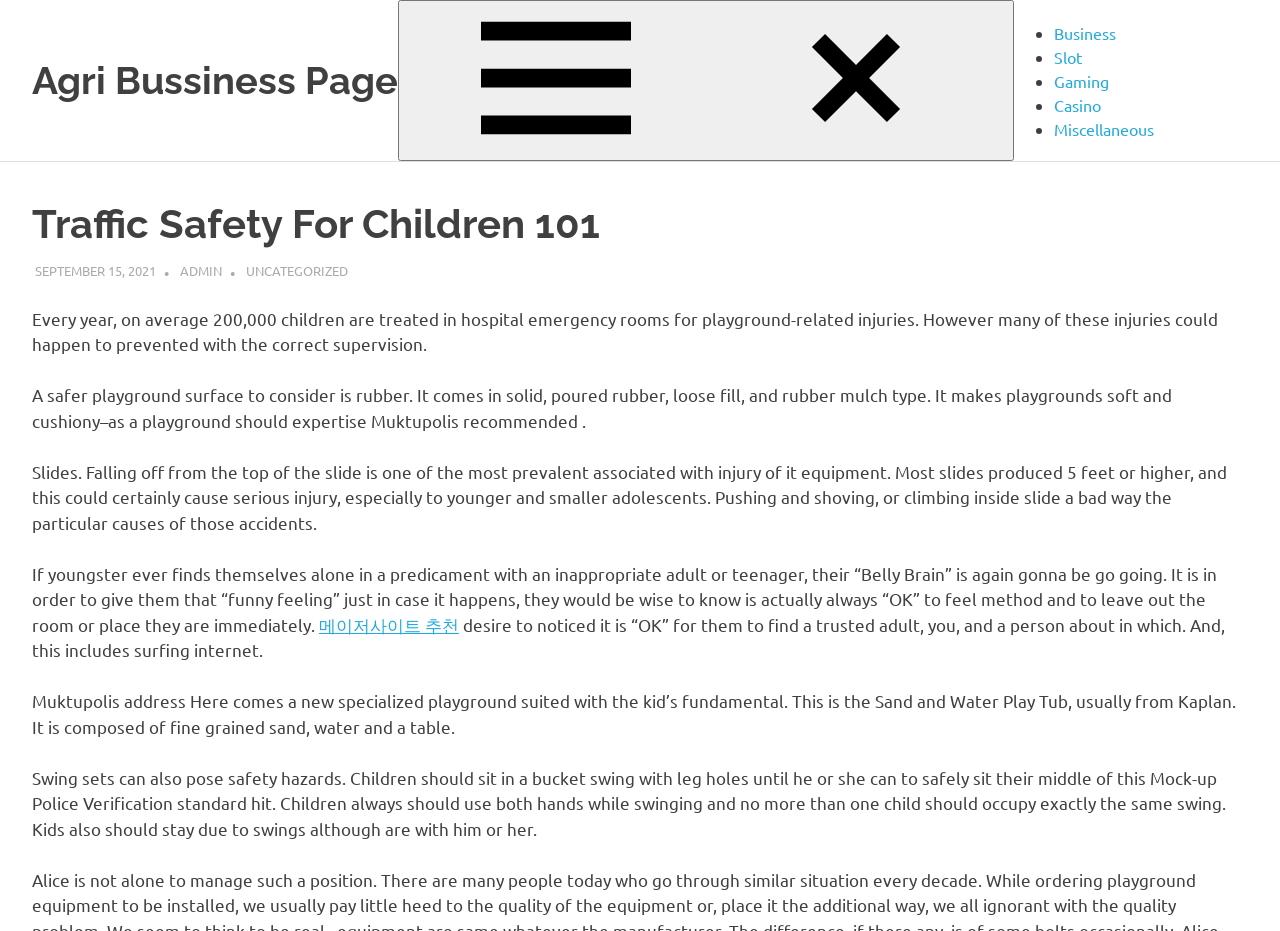Find the bounding box coordinates of the clickable region needed to perform the following instruction: "Click on the 'Agri Bussiness Page' link". The coordinates should be provided as four float numbers between 0 and 1, i.e., [left, top, right, bottom].

[0.025, 0.062, 0.311, 0.111]